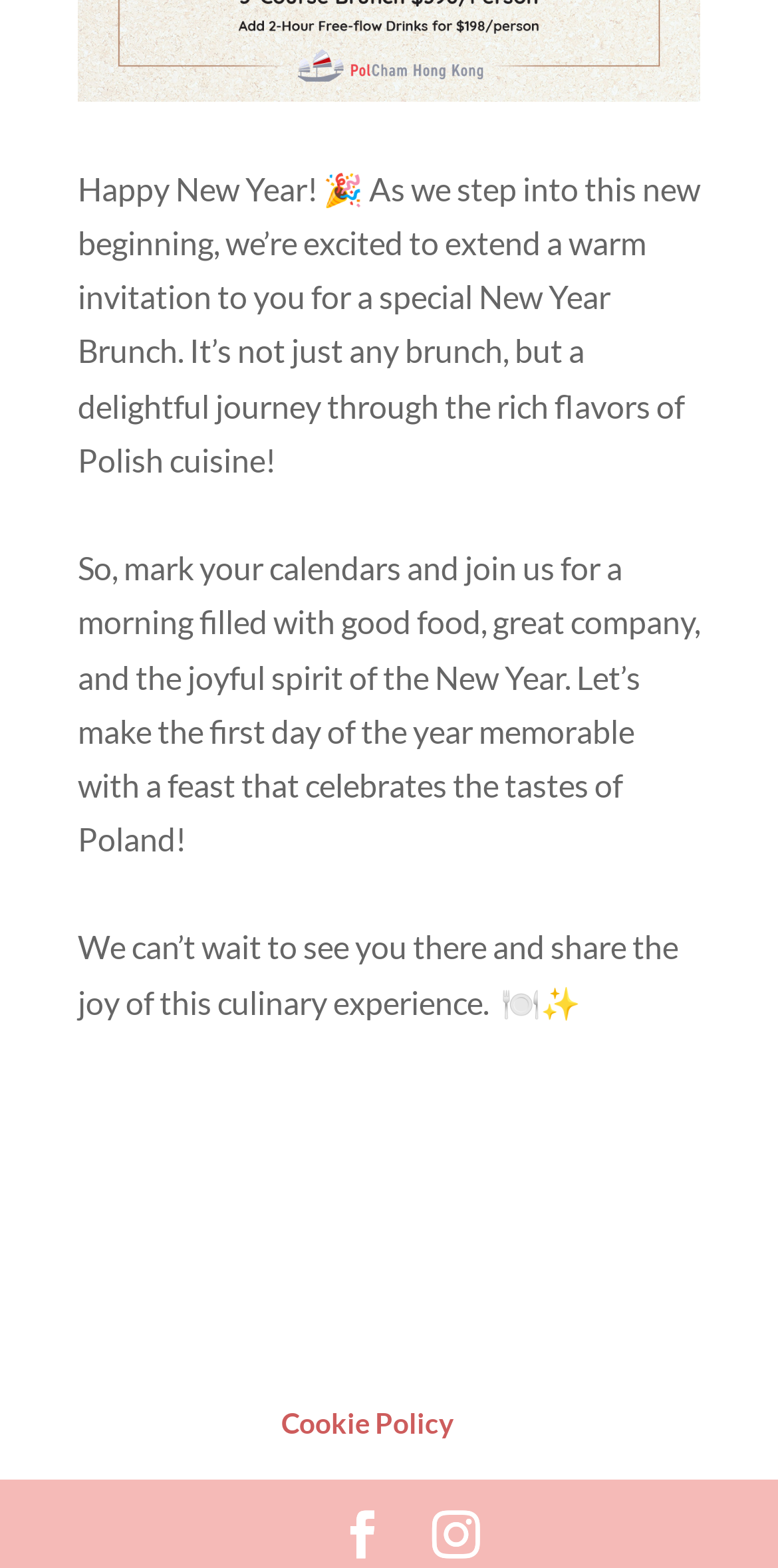Determine the bounding box coordinates for the HTML element described here: "0 comments".

None